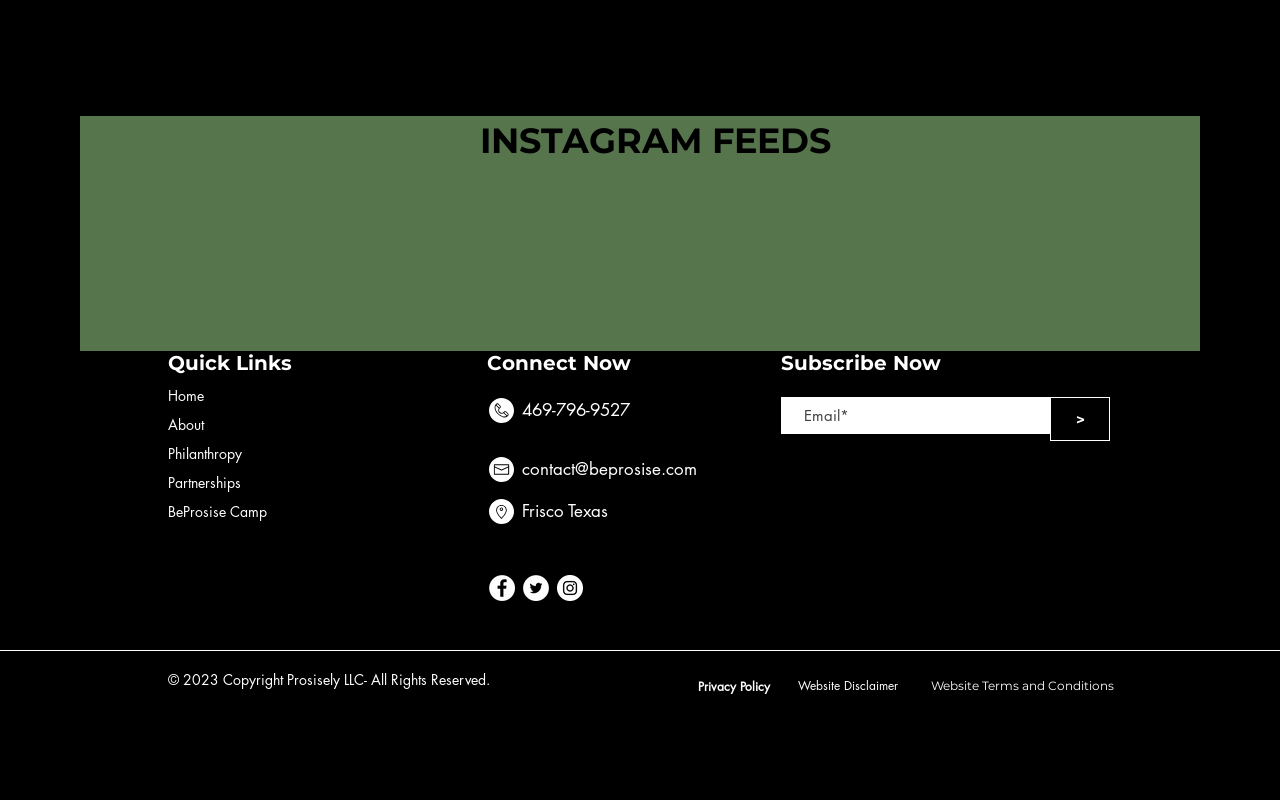What is the phone number to connect now?
Provide a thorough and detailed answer to the question.

I found the phone number by looking at the 'Connect Now' section, where I saw a link with the text '469-796-9527'.